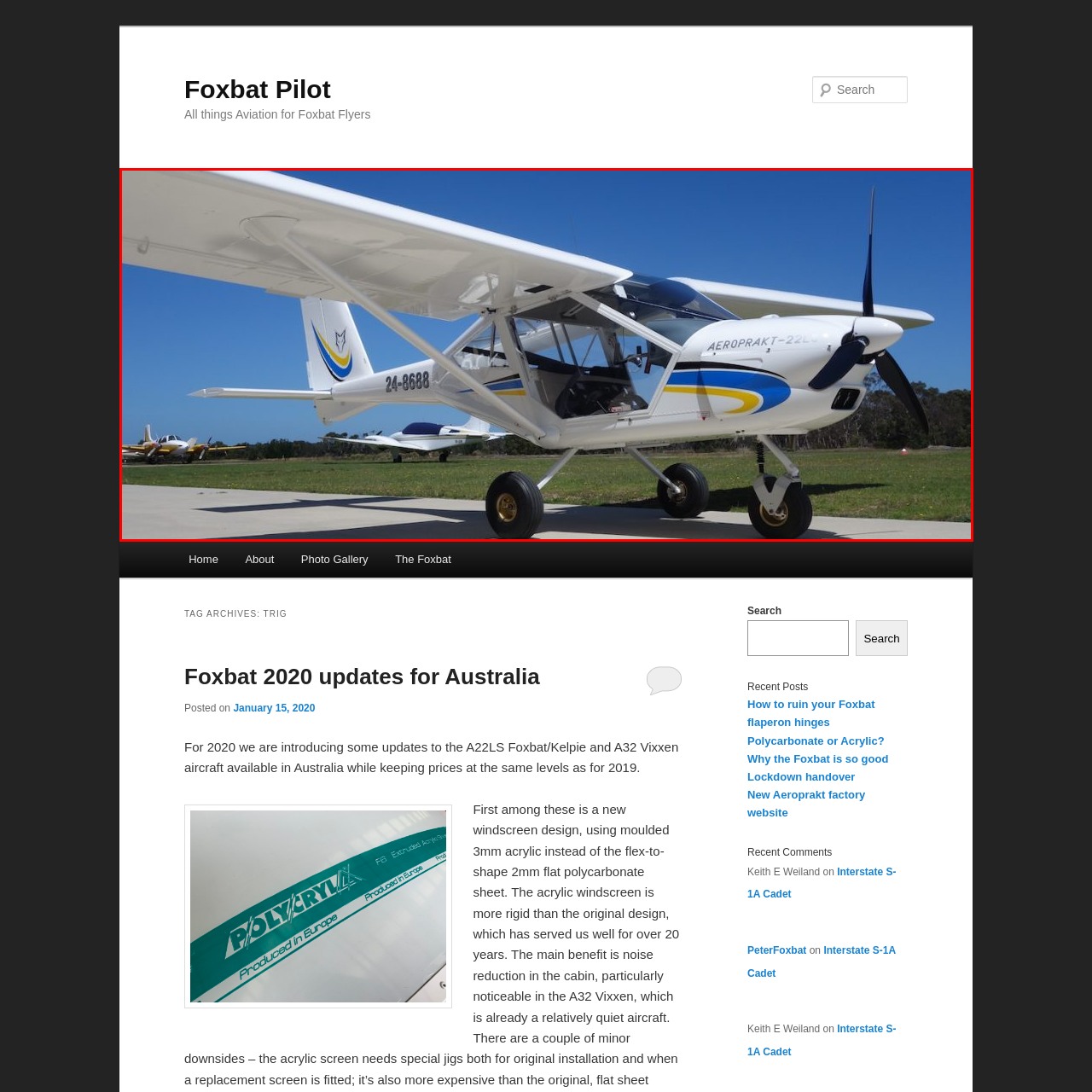Provide an in-depth description of the image within the red bounding box.

This image features a sleek Aeroprakt A22LS Foxbat light sport aircraft, prominently displayed on a clear day. The aircraft, characterized by its distinct yellow and blue stripes, is parked on a paved surface with lush green grass in the background. Its registration number, 24-8688, is clearly visible on the tail. In the distance, several other aircraft can be seen, suggesting a vibrant aviation environment. The Foxbat's design showcases its robust structure and spacious cockpit, making it an appealing choice for both recreational flying and training purposes. The bright blue sky above adds to the scene's overall appeal, emphasizing the freedom and excitement that aviation brings.